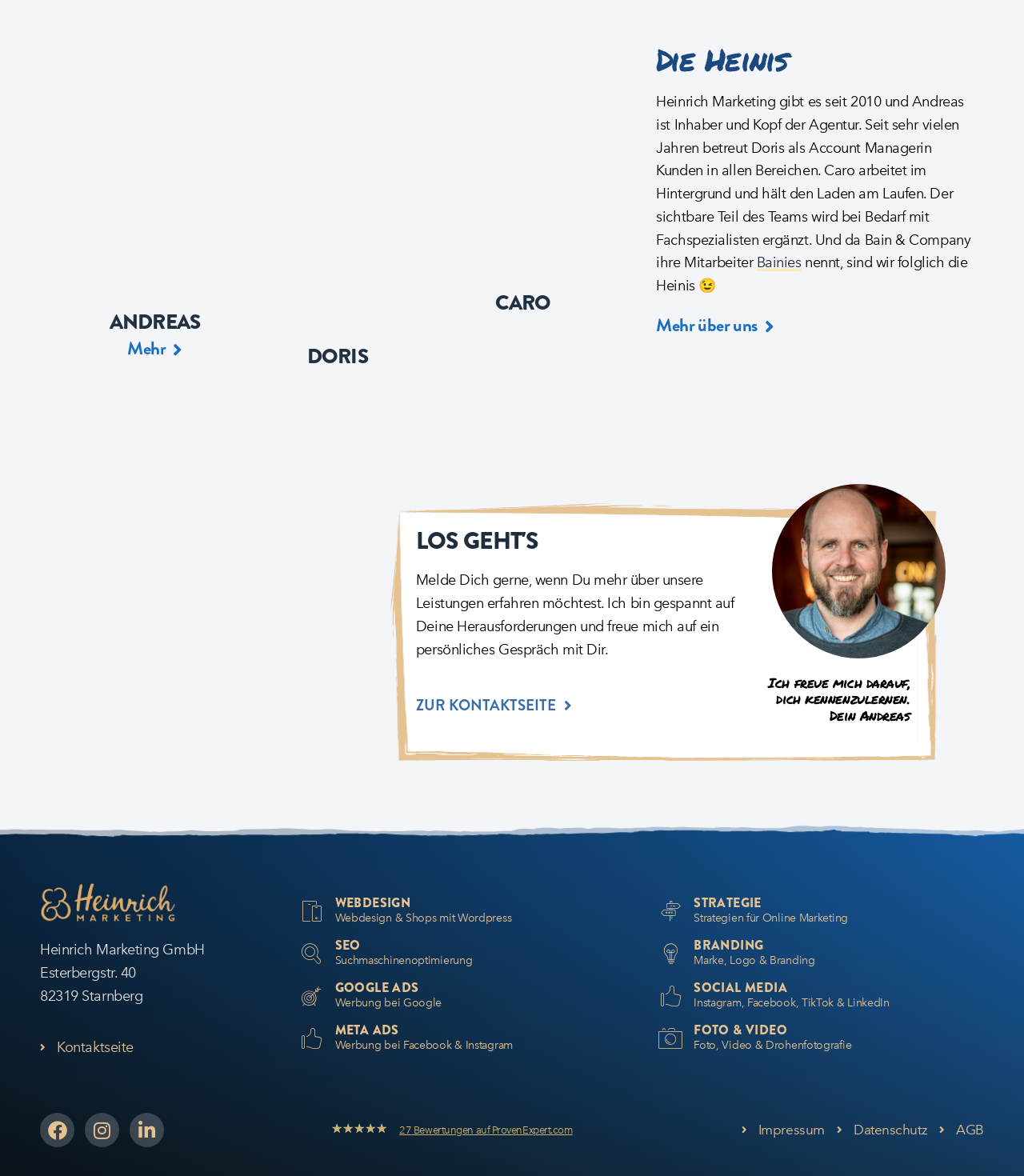Reply to the question with a single word or phrase:
How many sections are there under the main services?

6